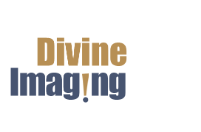What does the deep blue color of 'Imaging' suggest?
Using the image, answer in one word or phrase.

Trust and reliability